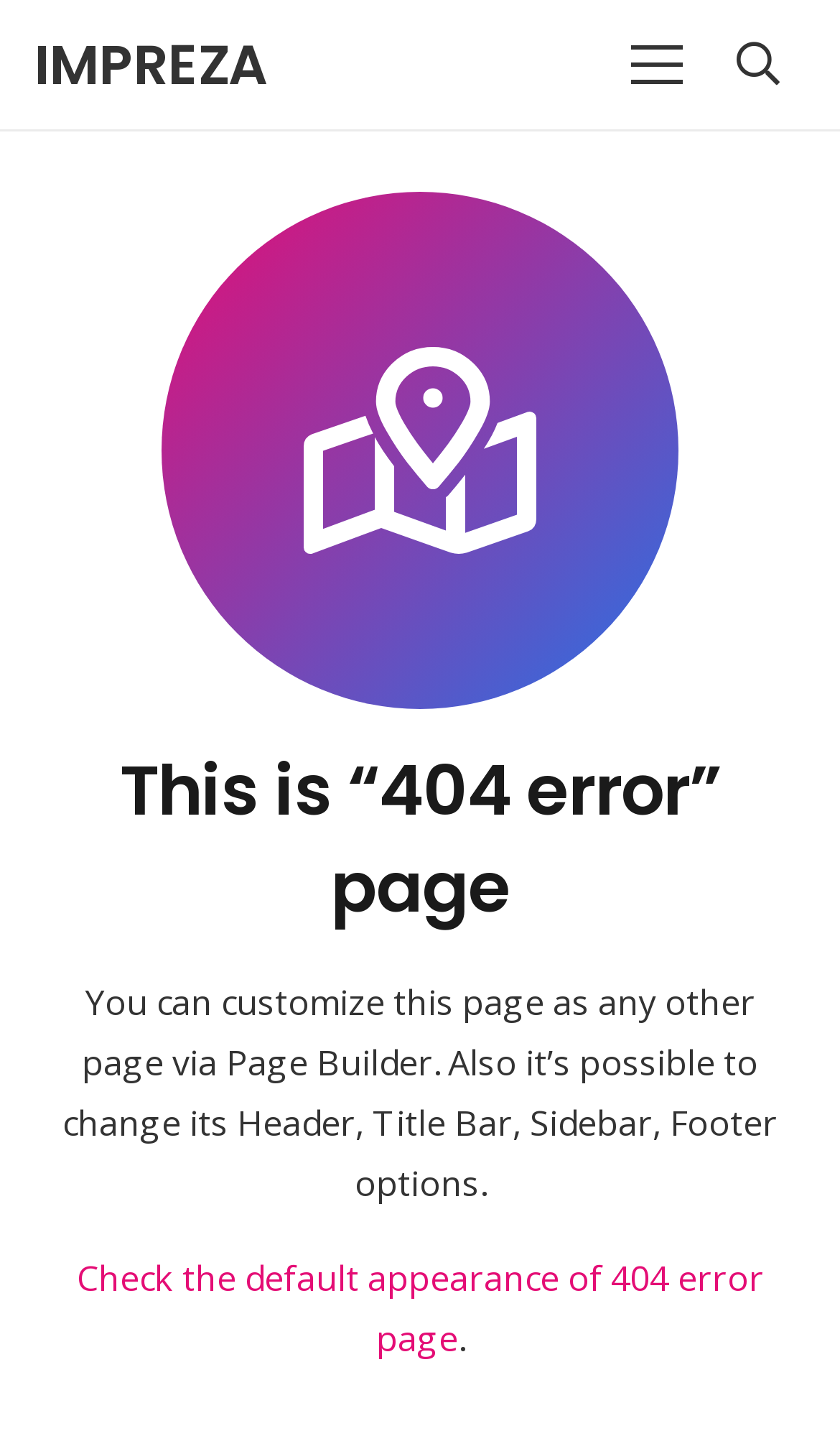Analyze the image and provide a detailed answer to the question: Is this page customizable?

According to the text on the page, it is possible to customize this page as any other page via Page Builder, and it's also possible to change its Header, Title Bar, Sidebar, Footer options.